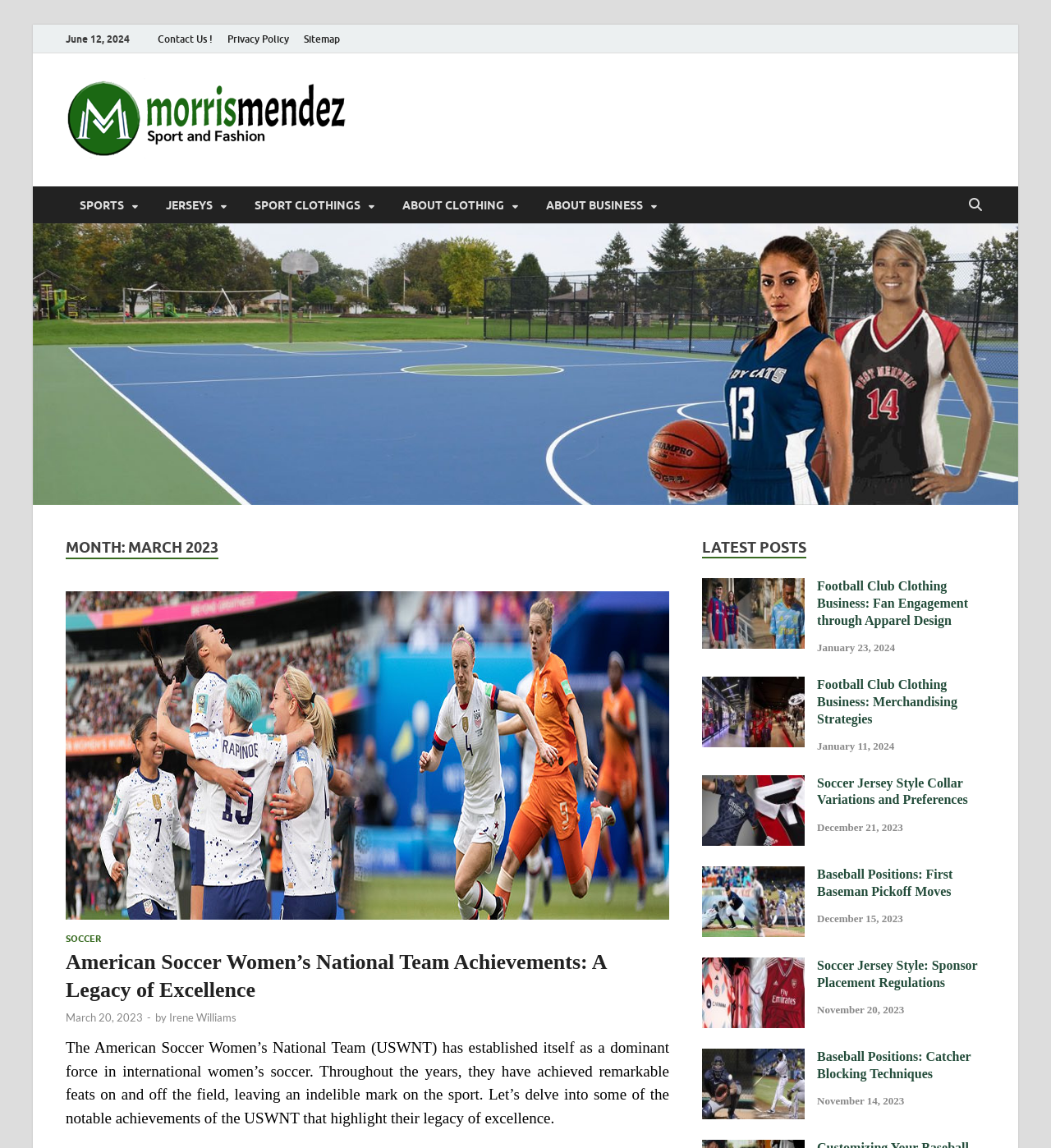Identify the bounding box coordinates for the region to click in order to carry out this instruction: "View 'Benefits of Counselling'". Provide the coordinates using four float numbers between 0 and 1, formatted as [left, top, right, bottom].

None